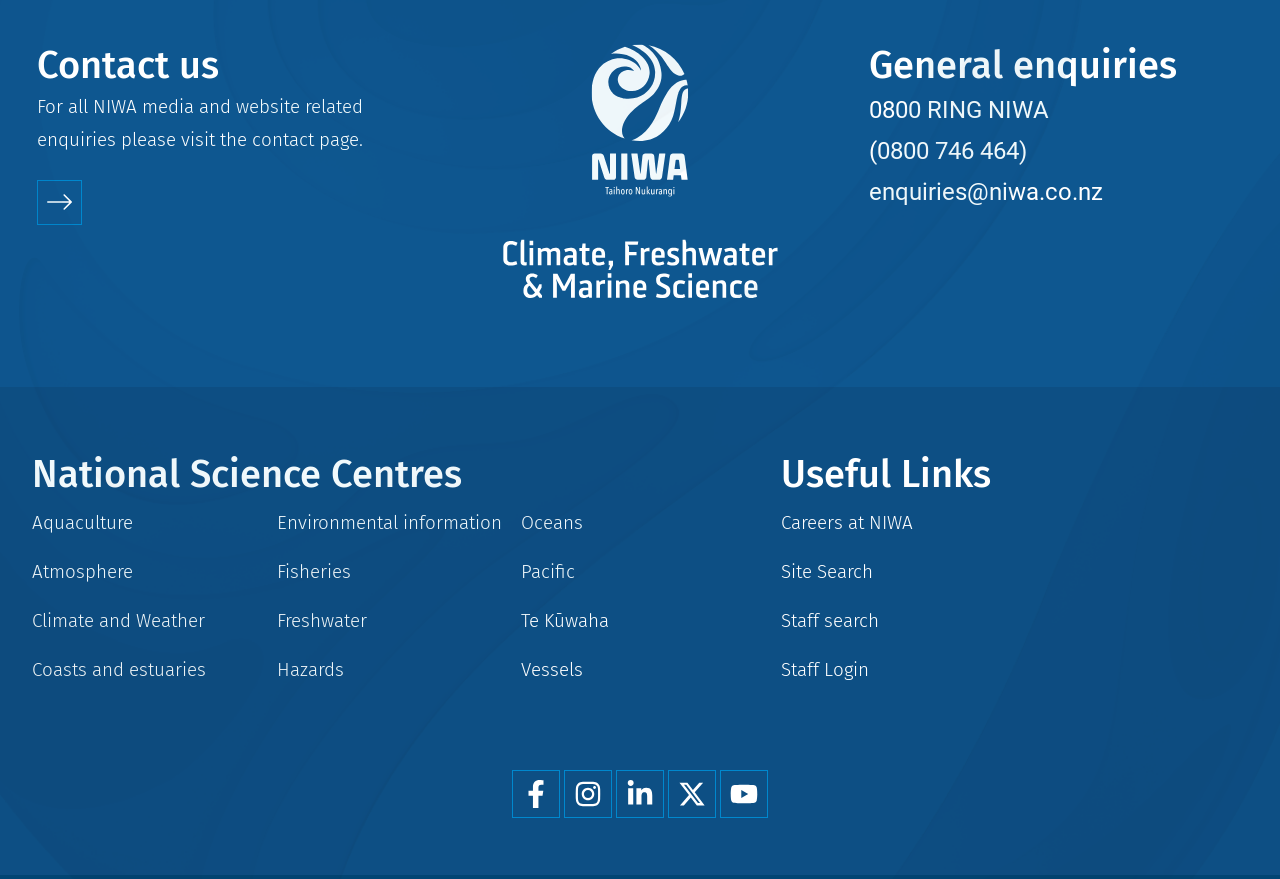Please determine the bounding box coordinates of the section I need to click to accomplish this instruction: "Go to Aquaculture".

[0.025, 0.581, 0.104, 0.608]